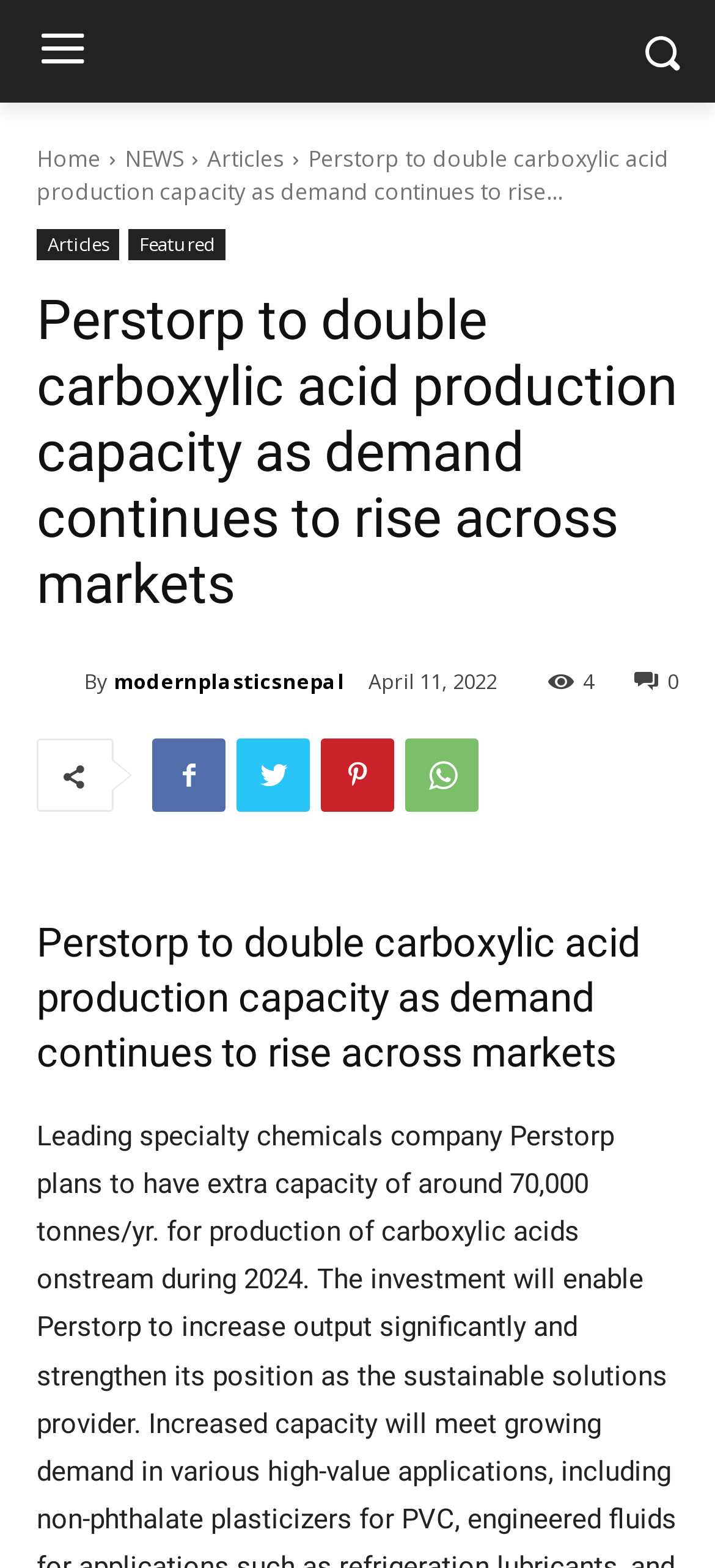Specify the bounding box coordinates of the area to click in order to follow the given instruction: "Follow on Facebook."

None